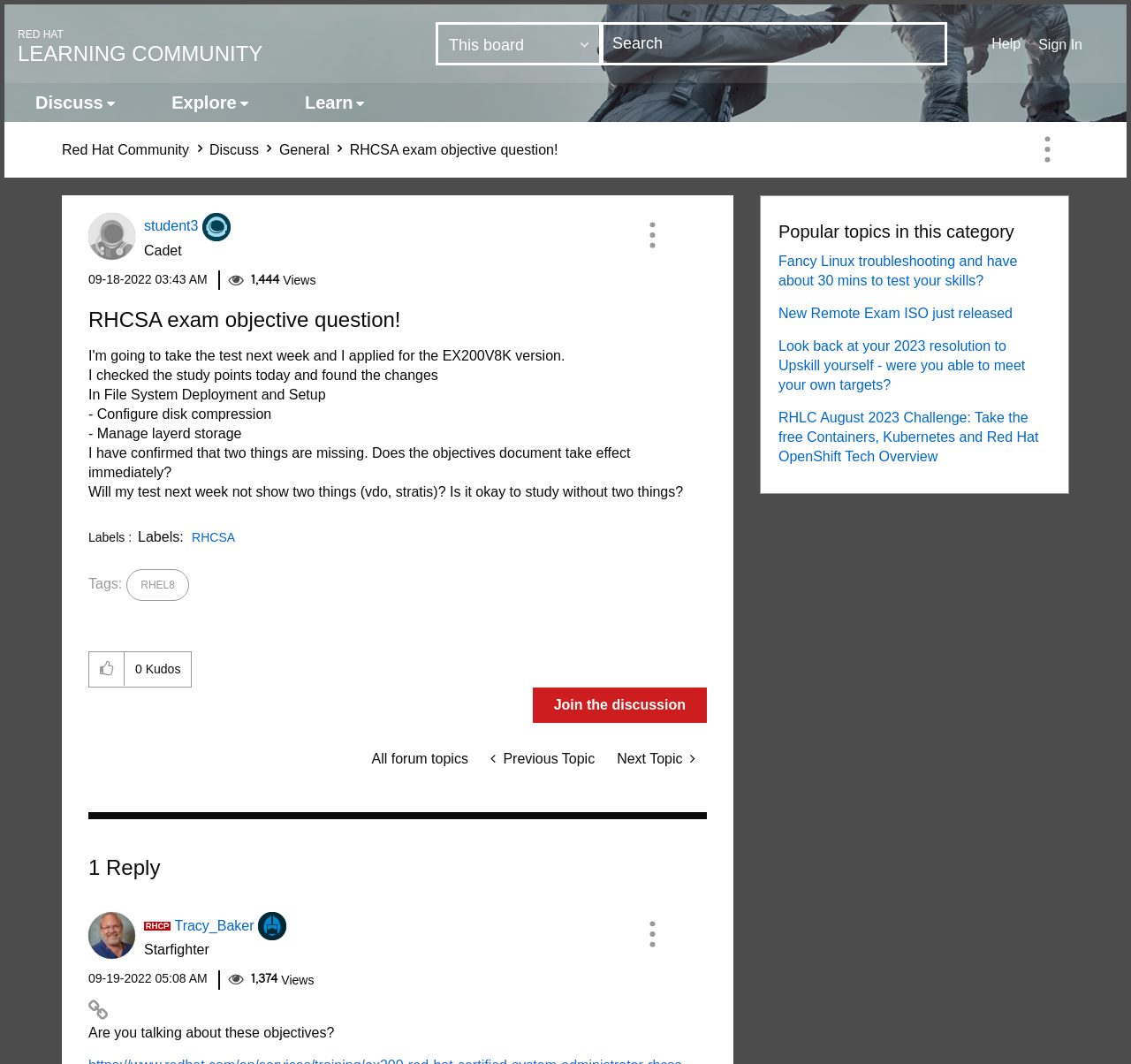Please determine the bounding box coordinates for the element that should be clicked to follow these instructions: "Sign in to the account".

[0.91, 0.025, 1.0, 0.056]